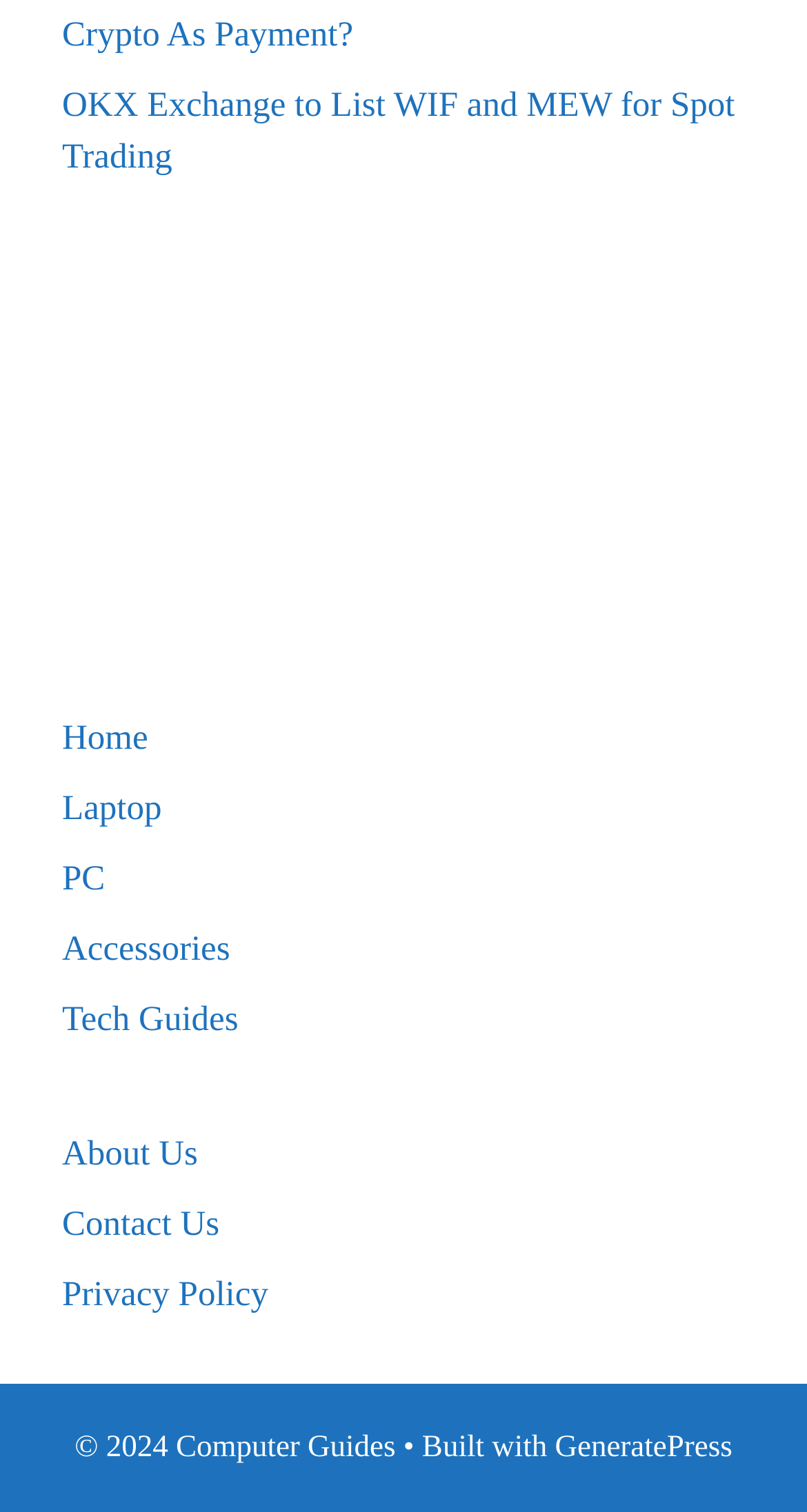How many links are there in the top navigation menu?
Answer the question with a single word or phrase derived from the image.

5